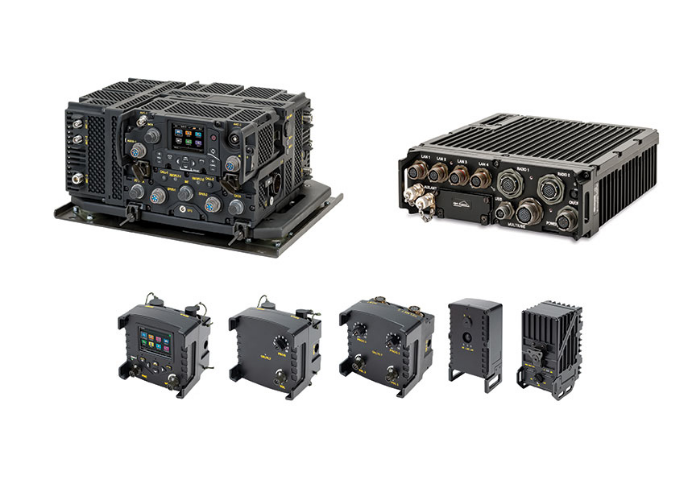What is the design focus of the smaller unit?
Based on the screenshot, answer the question with a single word or phrase.

Versatility and ease of integration